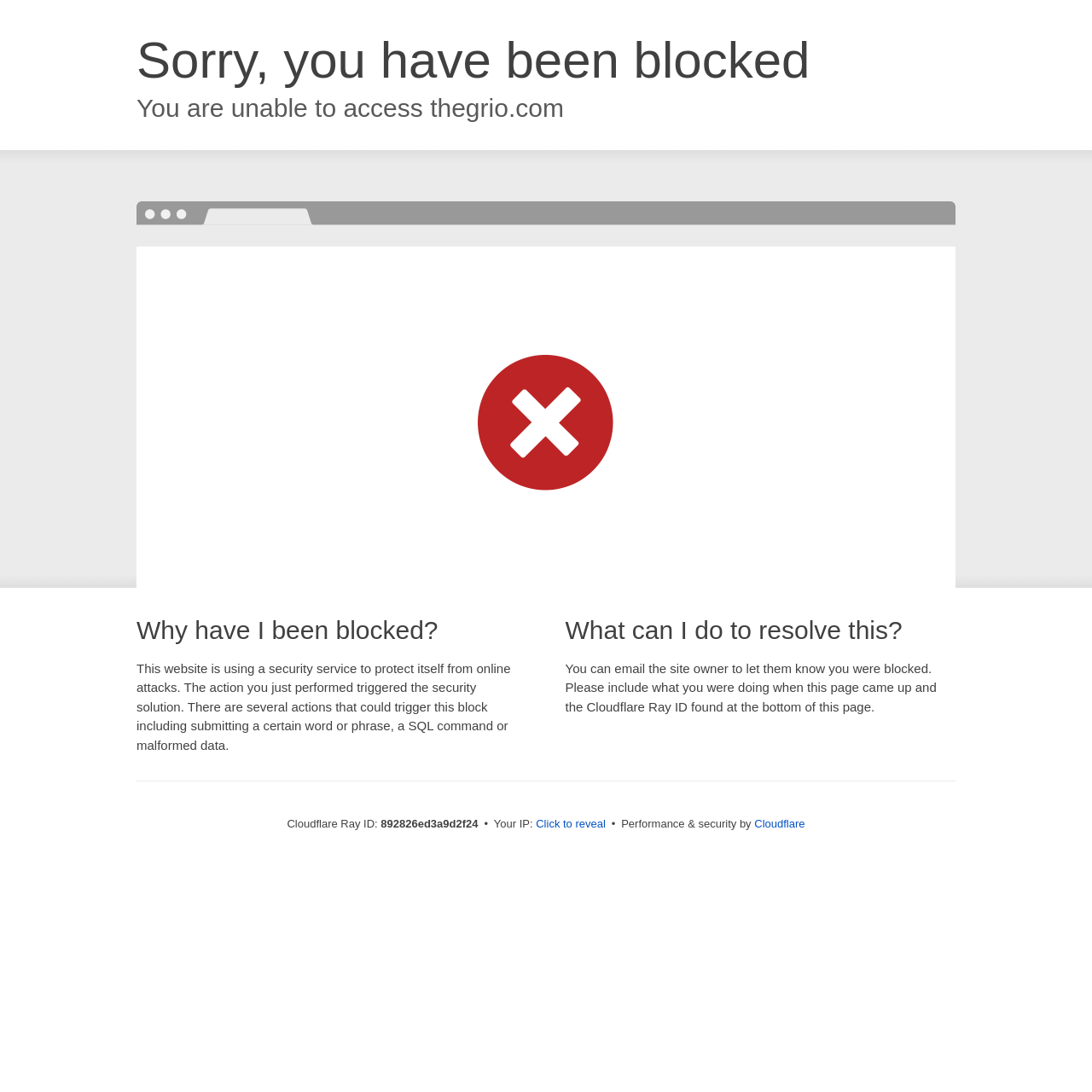Locate the bounding box of the UI element with the following description: "Cloudflare".

[0.691, 0.749, 0.737, 0.761]